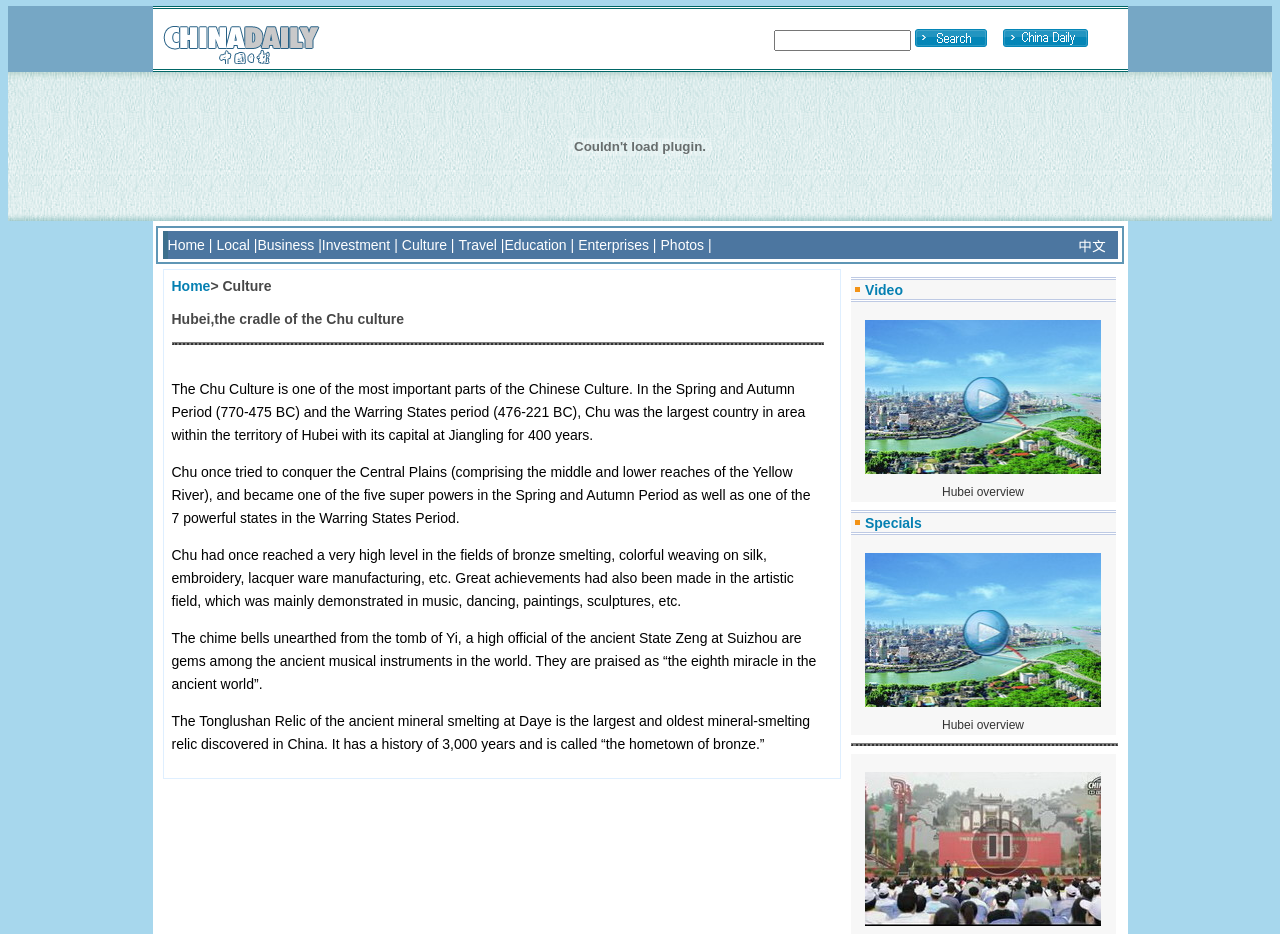Please identify the coordinates of the bounding box for the clickable region that will accomplish this instruction: "Click the 'Home' link".

[0.134, 0.298, 0.164, 0.315]